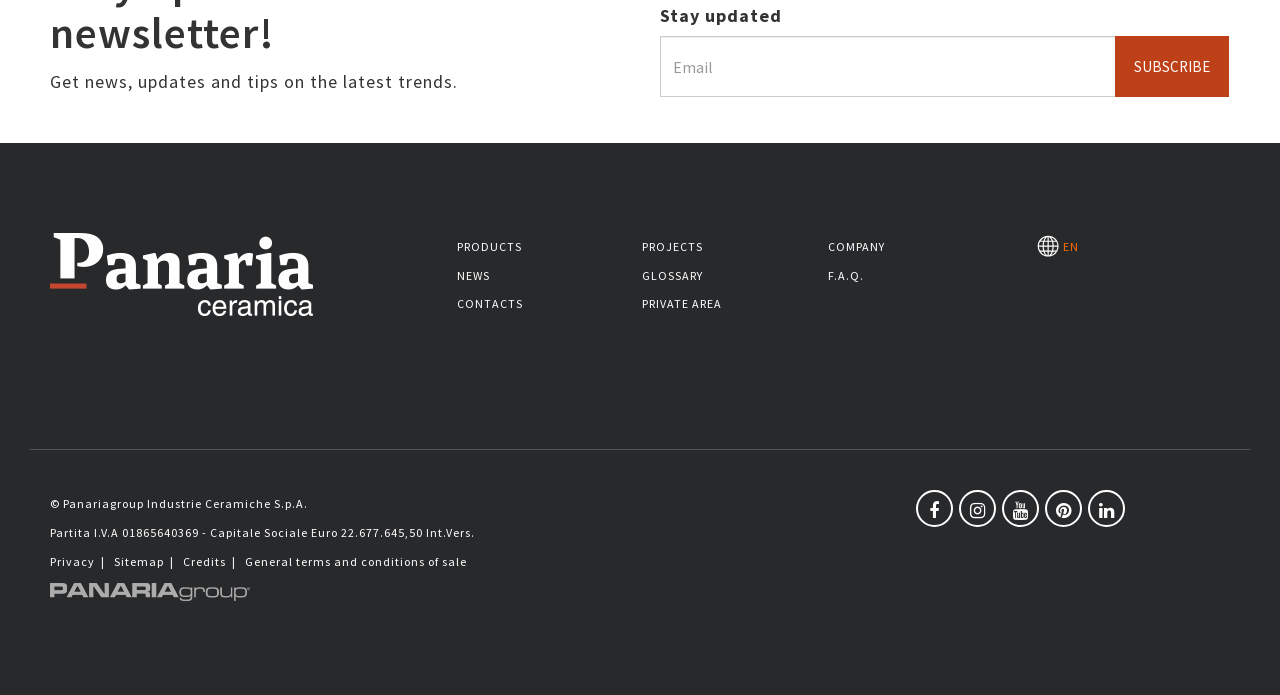Answer briefly with one word or phrase:
What is the language of the webpage?

English